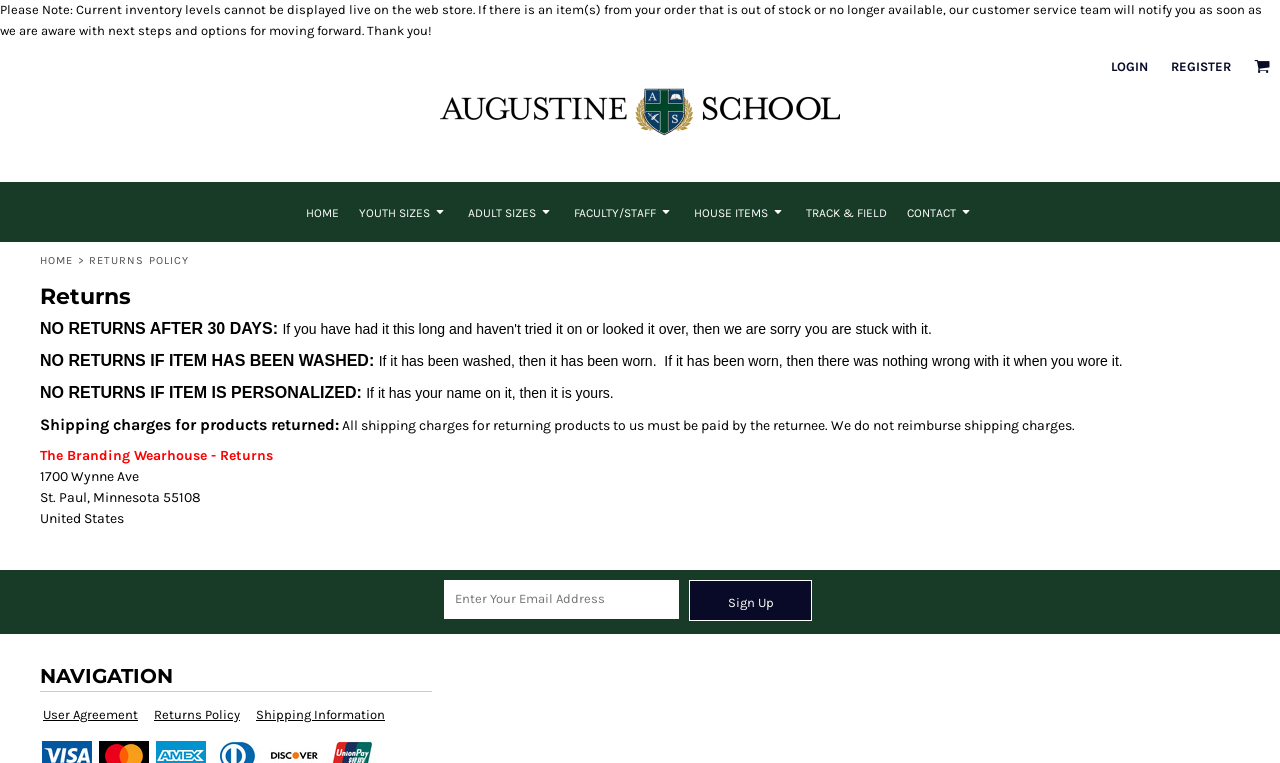Please locate the clickable area by providing the bounding box coordinates to follow this instruction: "Click on the 'REGISTER' link".

[0.915, 0.077, 0.962, 0.096]